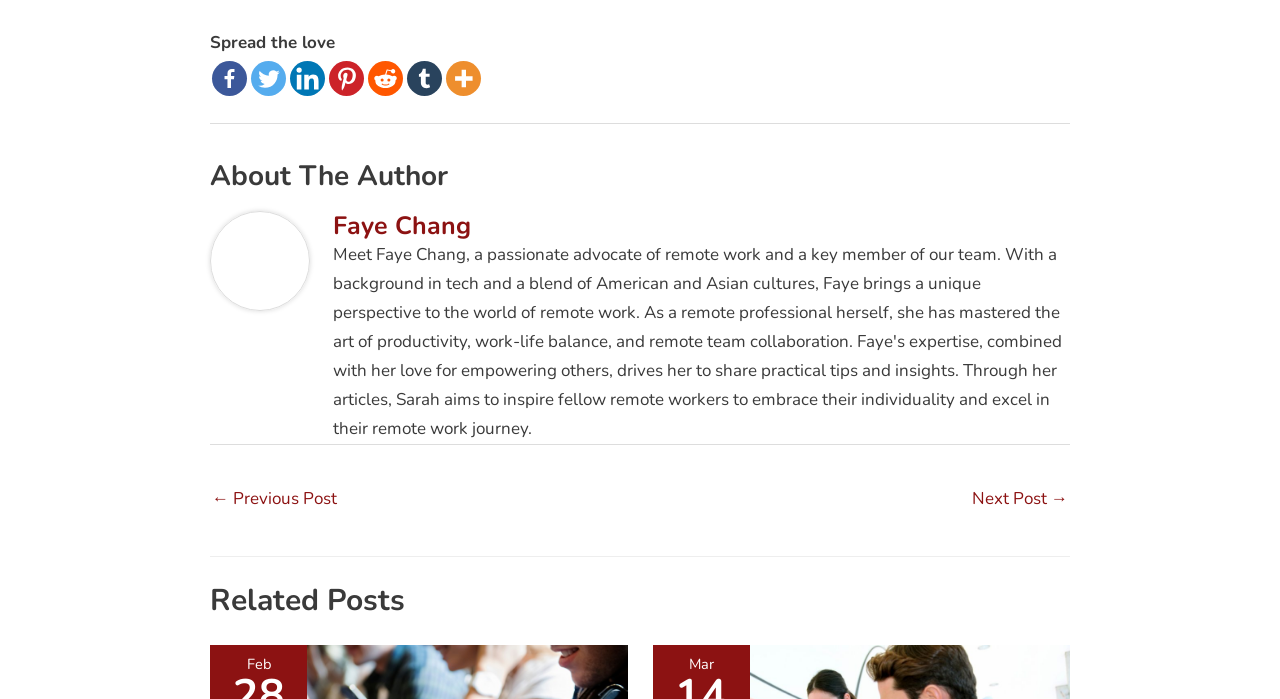Bounding box coordinates are to be given in the format (top-left x, top-left y, bottom-right x, bottom-right y). All values must be floating point numbers between 0 and 1. Provide the bounding box coordinate for the UI element described as: View bill on state website

None